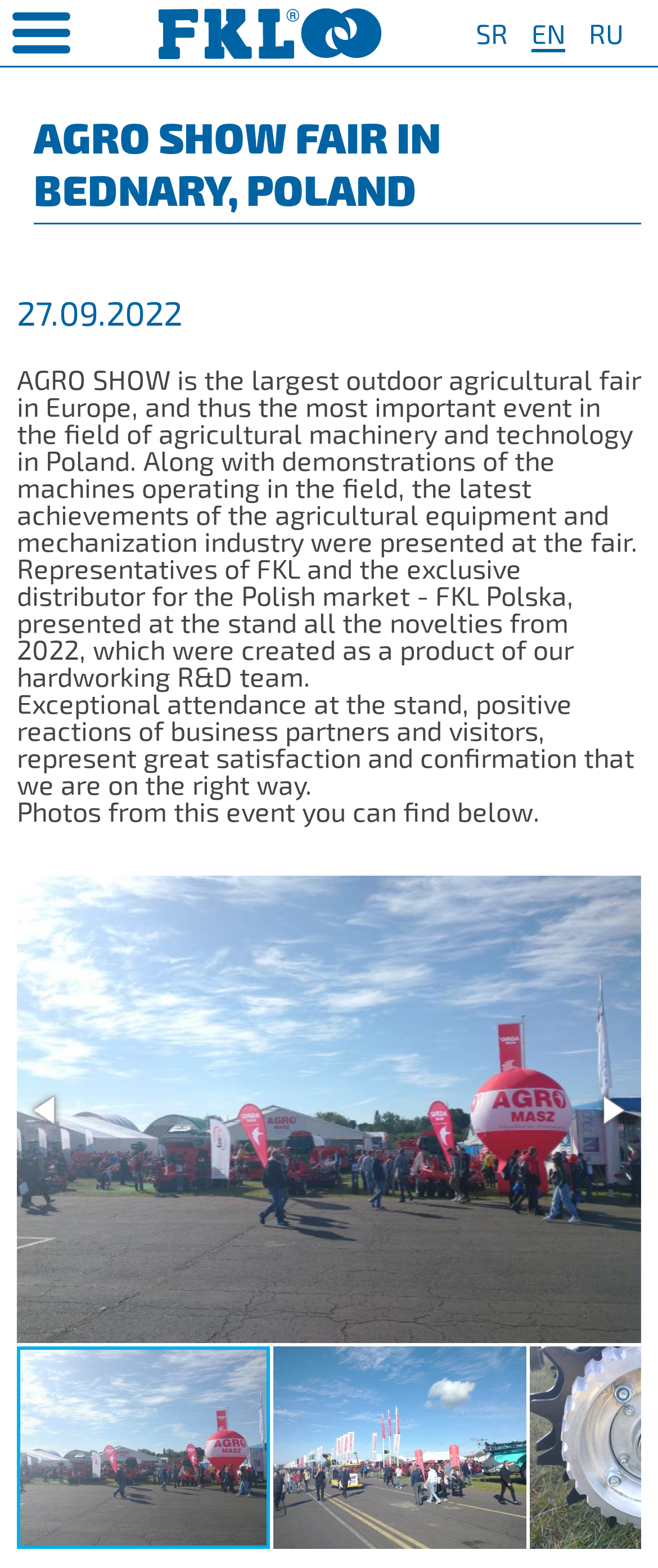How many images are on the webpage?
Using the visual information, respond with a single word or phrase.

5